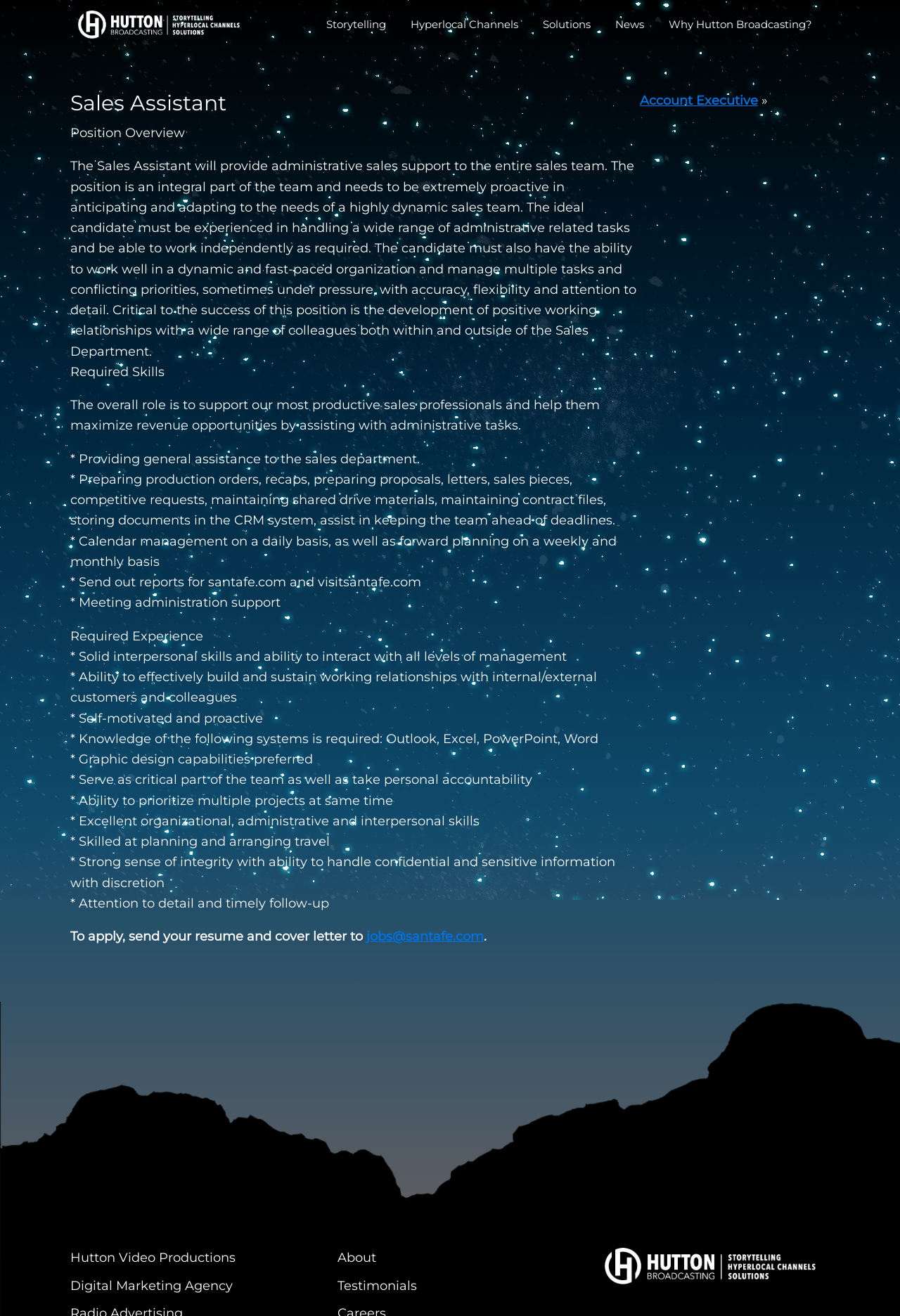Determine the bounding box coordinates of the clickable element to complete this instruction: "Navigate to the 'Storytelling' page". Provide the coordinates in the format of four float numbers between 0 and 1, [left, top, right, bottom].

[0.35, 0.008, 0.44, 0.029]